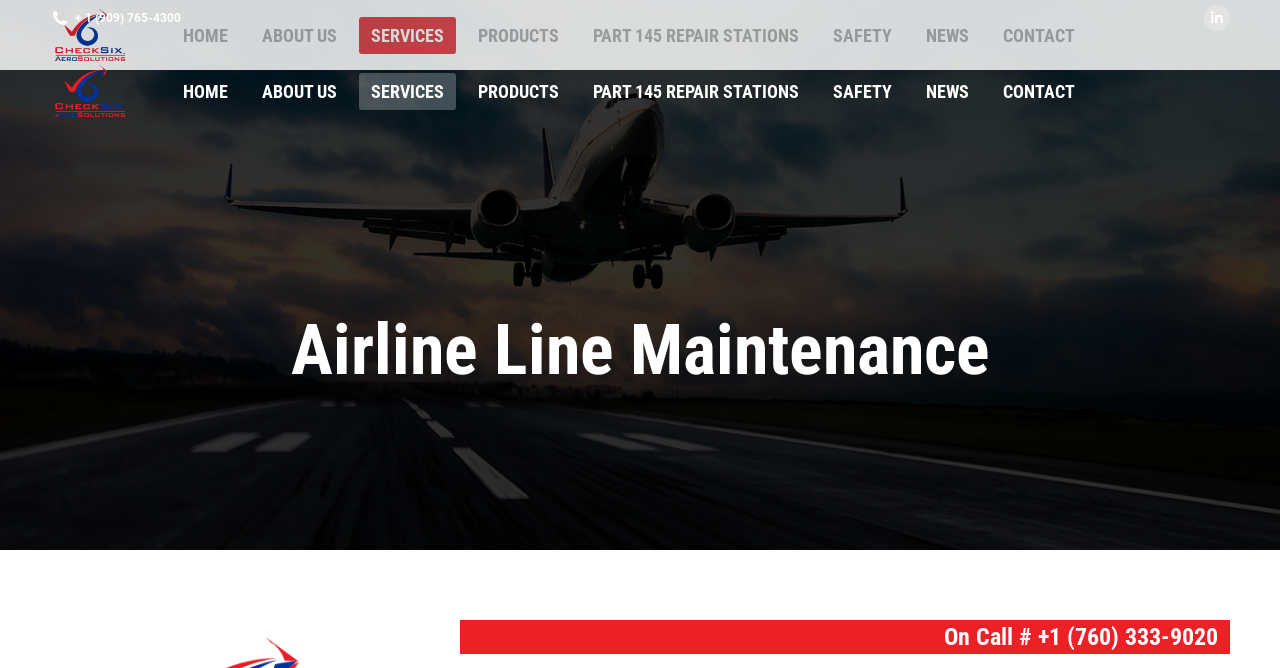Answer succinctly with a single word or phrase:
What is the company name?

CheckSix AeroSolutions